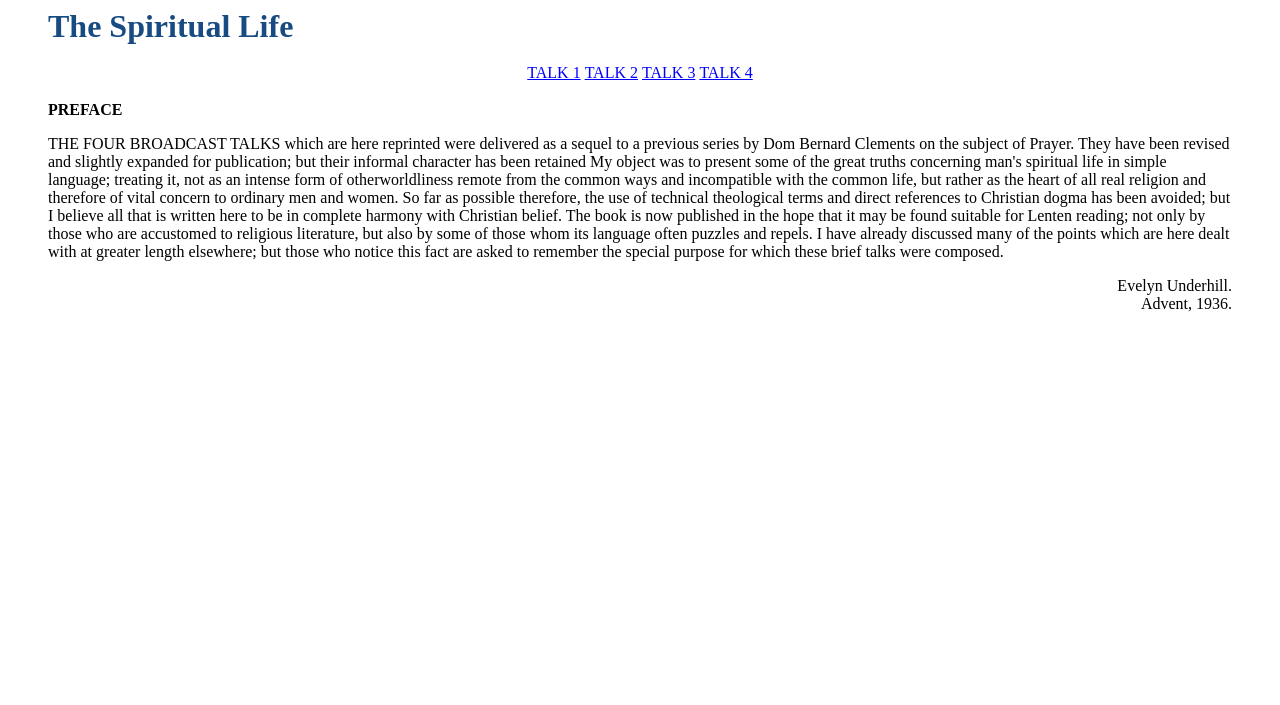Given the description TALK 1, predict the bounding box coordinates of the UI element. Ensure the coordinates are in the format (top-left x, top-left y, bottom-right x, bottom-right y) and all values are between 0 and 1.

[0.412, 0.091, 0.454, 0.115]